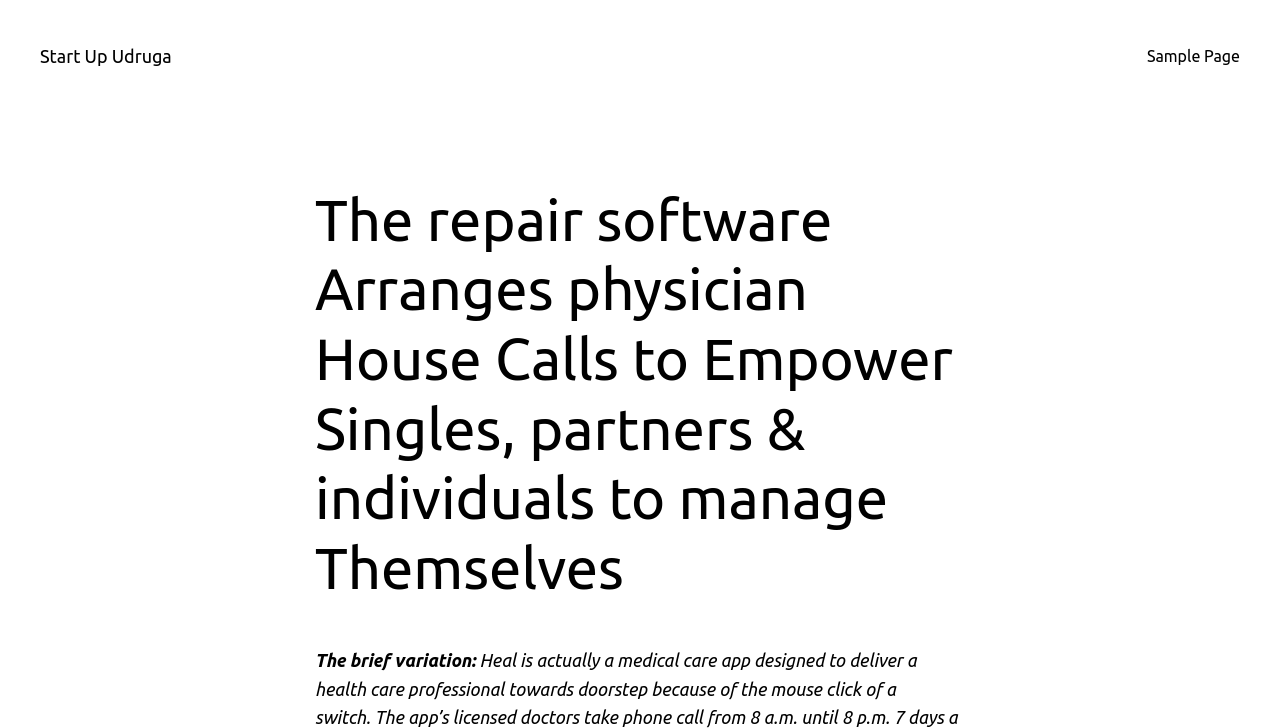Please determine the heading text of this webpage.

The repair software Arranges physician House Calls to Empower Singles, partners & individuals to manage Themselves